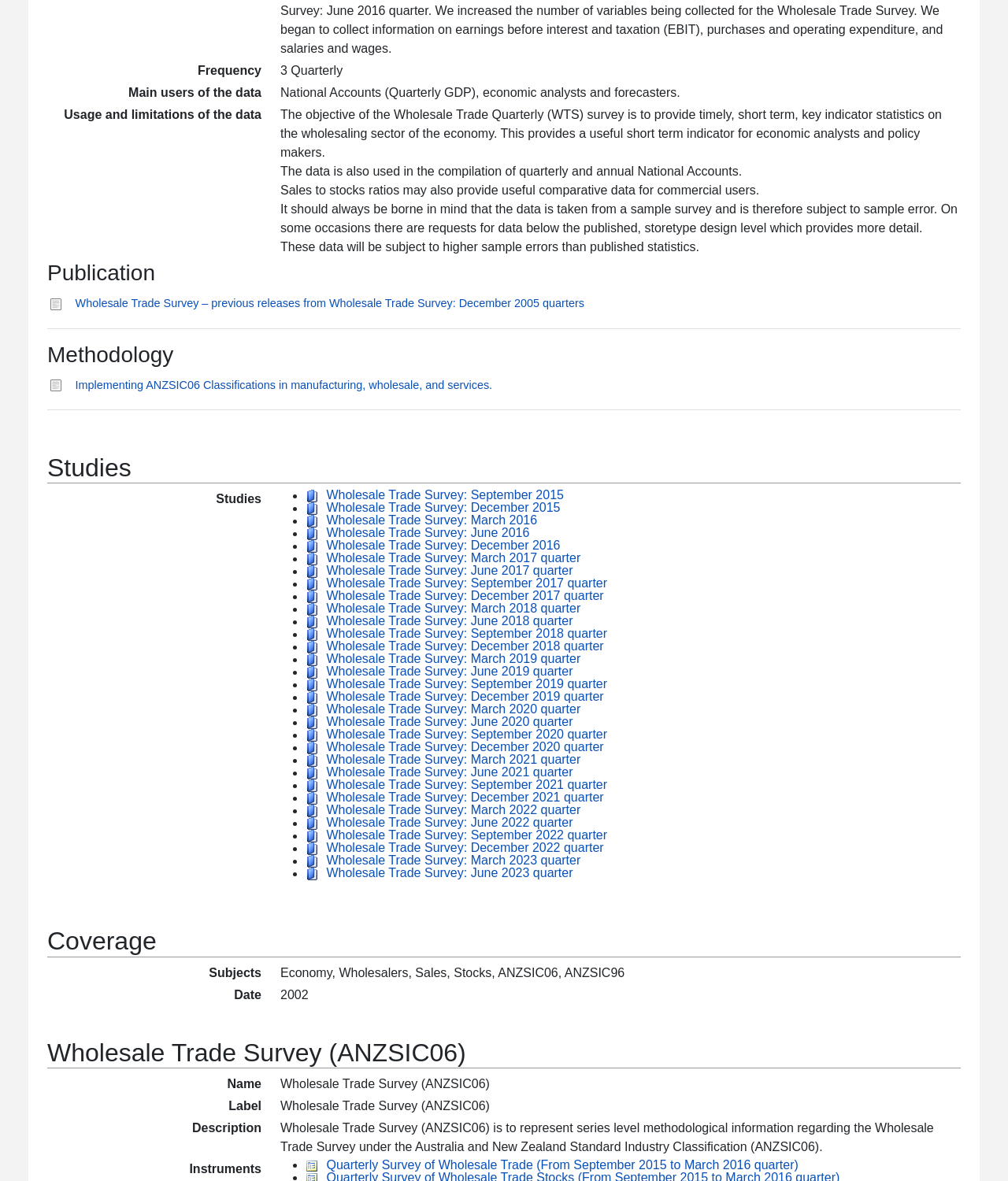What is the purpose of the Wholesale Trade Survey?
Using the visual information, answer the question in a single word or phrase.

Provide timely, short term, key indicator statistics